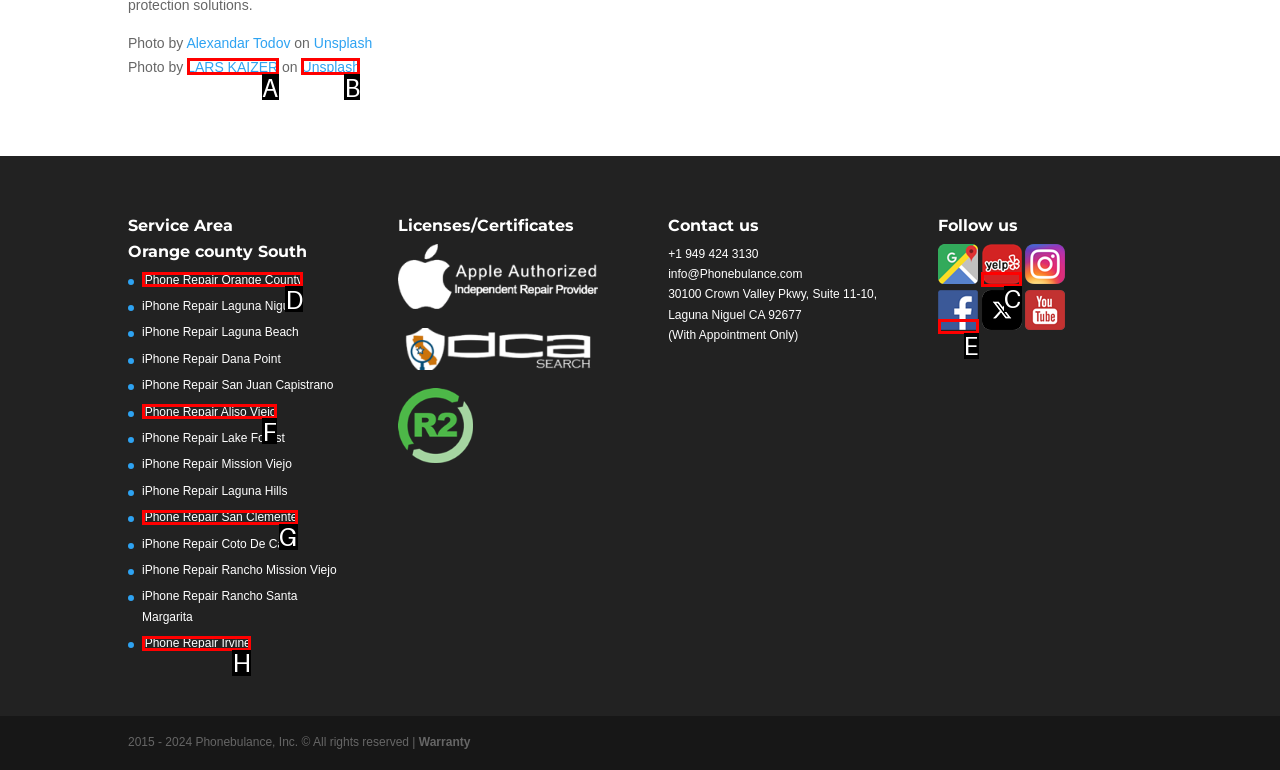Which choice should you pick to execute the task: Follow Phonebulance on Yelp
Respond with the letter associated with the correct option only.

C